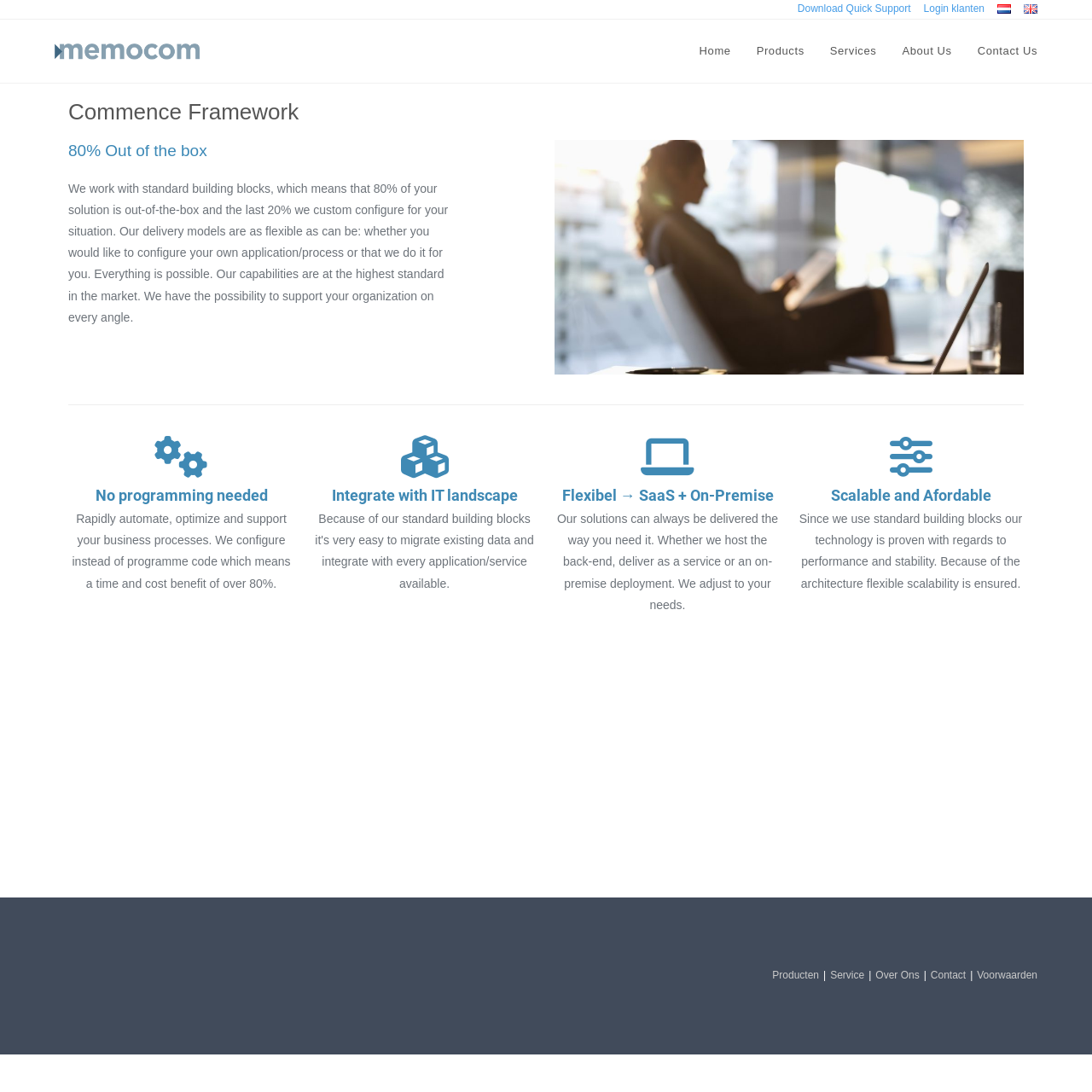How many main features are highlighted on the webpage?
Refer to the screenshot and respond with a concise word or phrase.

5